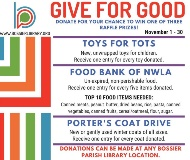Generate a comprehensive caption that describes the image.

The image features a vibrant and informative flyer titled "GIVE FOR GOOD," promoting a series of holiday drives taking place from November 1 to 30. The flyer encourages donations for three key initiatives: "TOYS FOR TOTS," "FOOD BANK OF NWLA," and "PORTER'S COAT DRIVE." Each initiative highlights specific donation guidelines, with "Toys for Tots" allowing one toy donation per child, and similar limitations for food items requested by the Food Bank. The "Porter's Coat Drive" also urges participants to contribute gently used coats.

Prominently displayed at the top is the call to action, "DONATE FOR YOUR CHANCE TO WIN ONE OF THESE RAFFLE PRIZES!" Below the heading, colorful geometric shapes create an engaging design, underscoring the community spirit and charitable purpose of the campaign. The flyer emphasizes that donations can be made at any Bossier Parish library location, integrating local participation into the appeal for generosity during the holiday season.